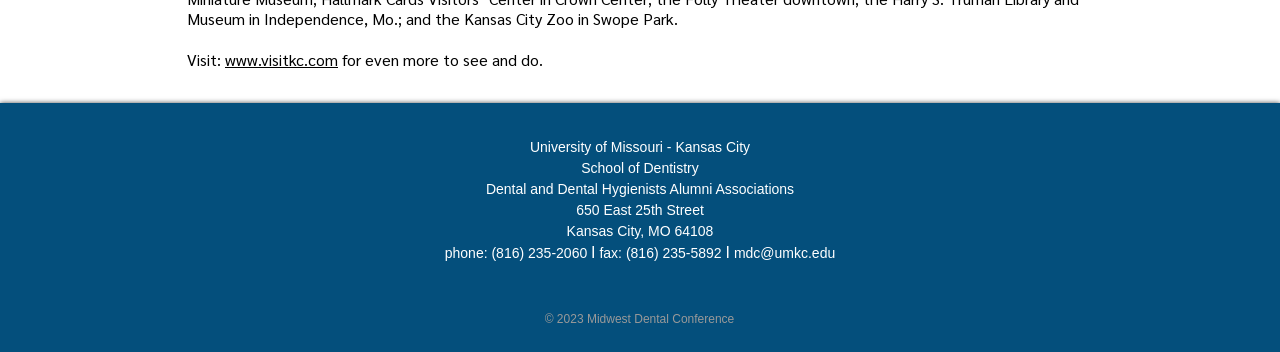How many social media links are there?
Look at the image and answer the question with a single word or phrase.

4